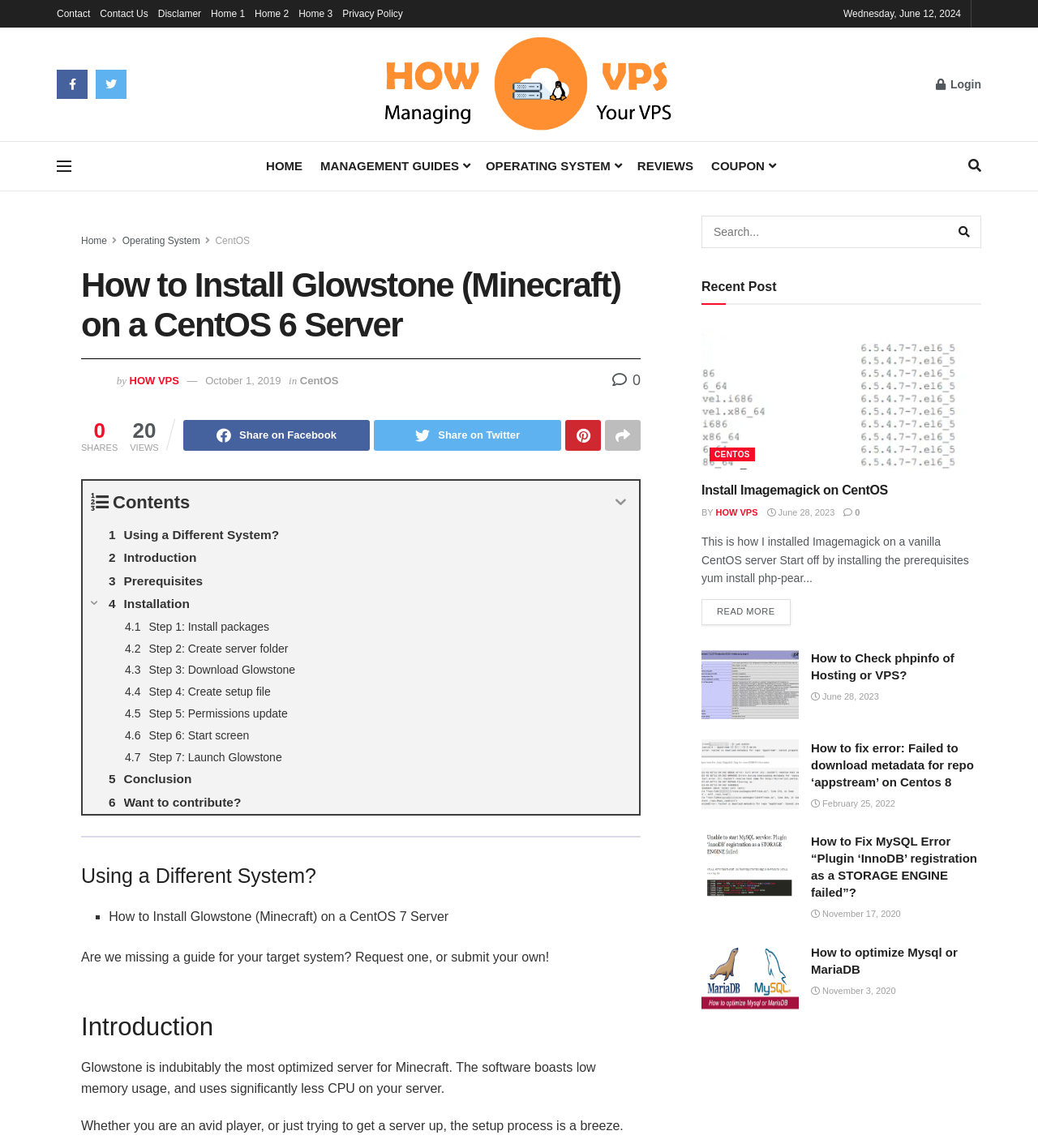Please identify the bounding box coordinates of the element I need to click to follow this instruction: "Click on the 'HOME' link".

[0.256, 0.134, 0.291, 0.155]